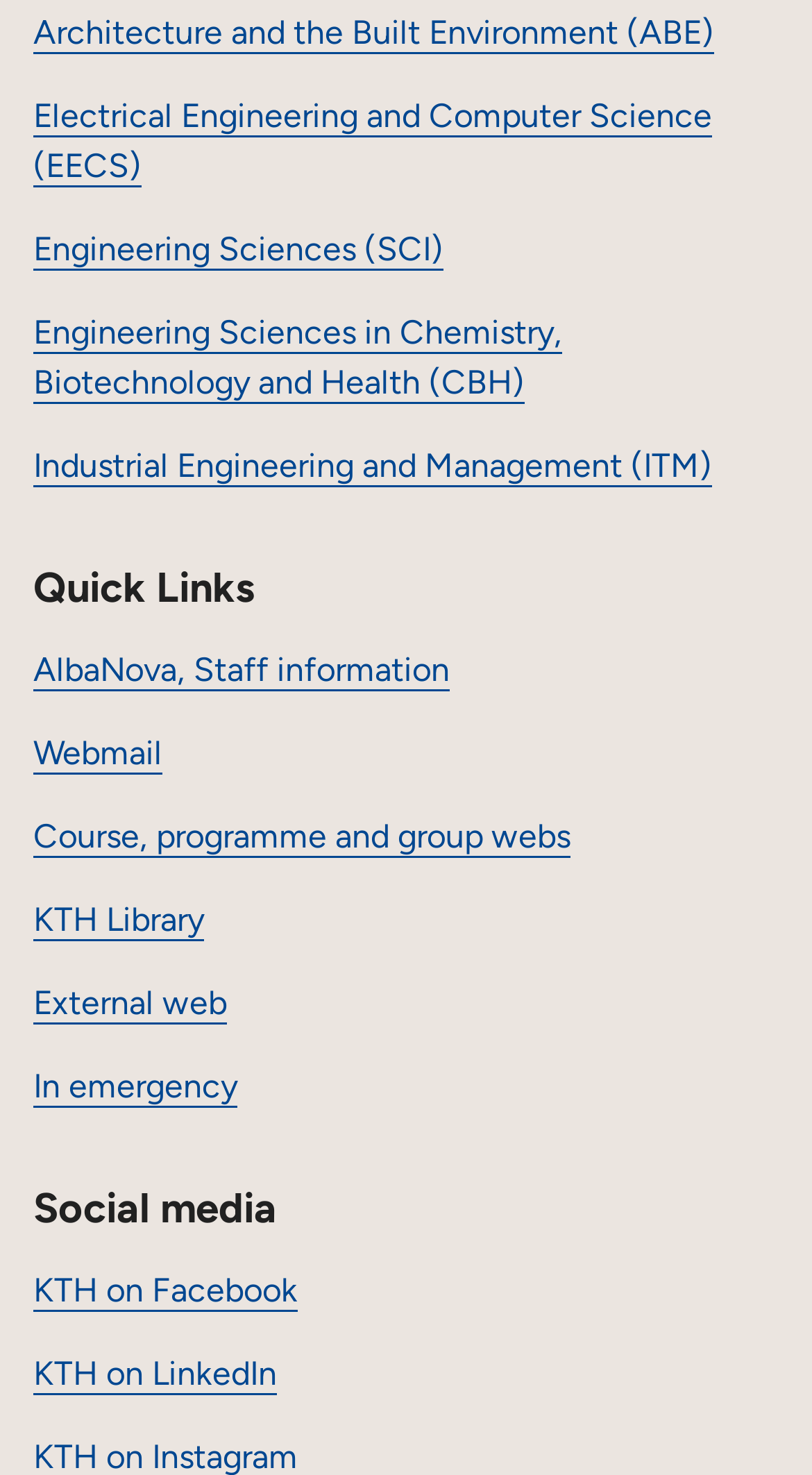Pinpoint the bounding box coordinates of the area that should be clicked to complete the following instruction: "Visit Architecture and the Built Environment page". The coordinates must be given as four float numbers between 0 and 1, i.e., [left, top, right, bottom].

[0.041, 0.009, 0.879, 0.036]